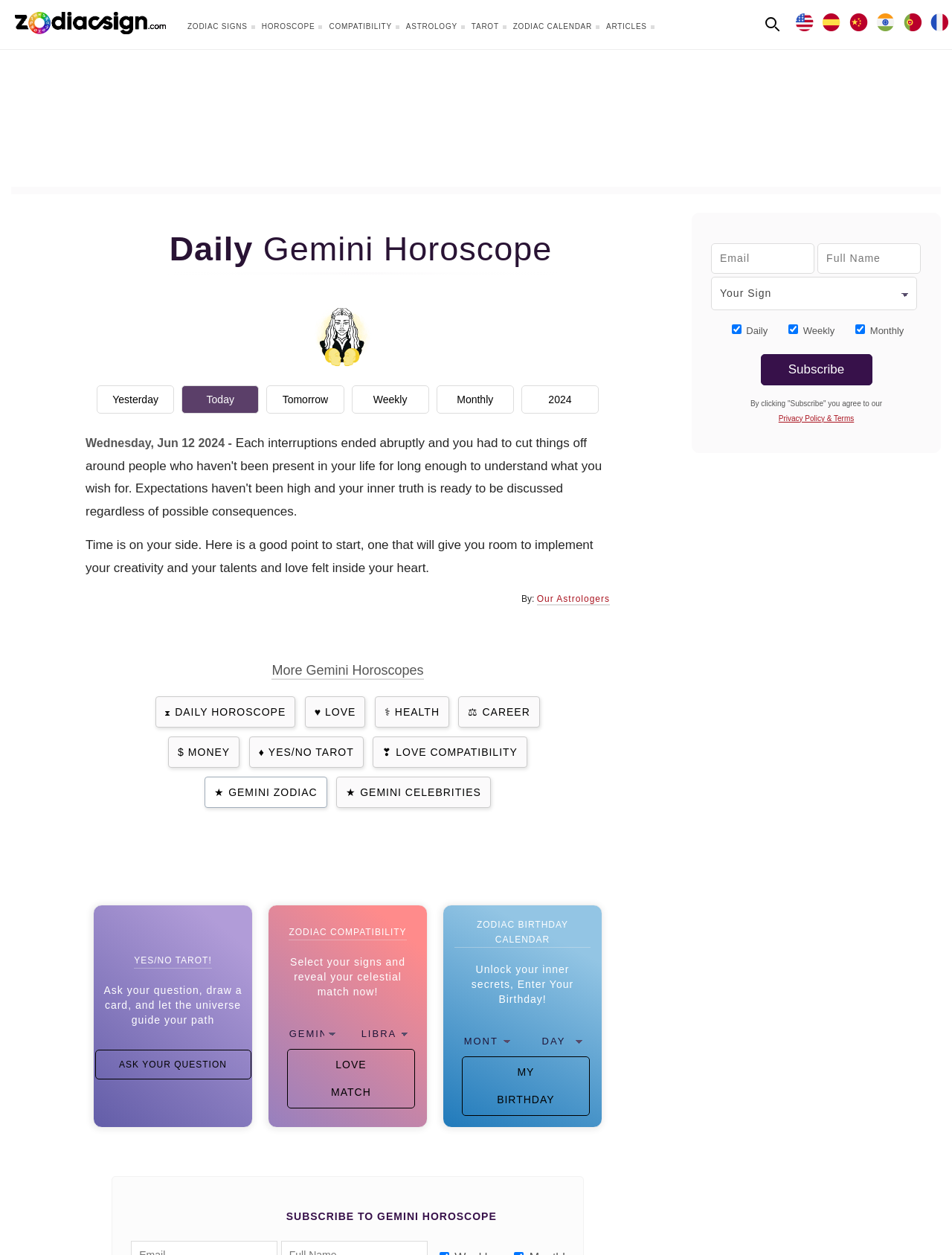Extract the main title from the webpage and generate its text.

Daily Gemini Horoscope